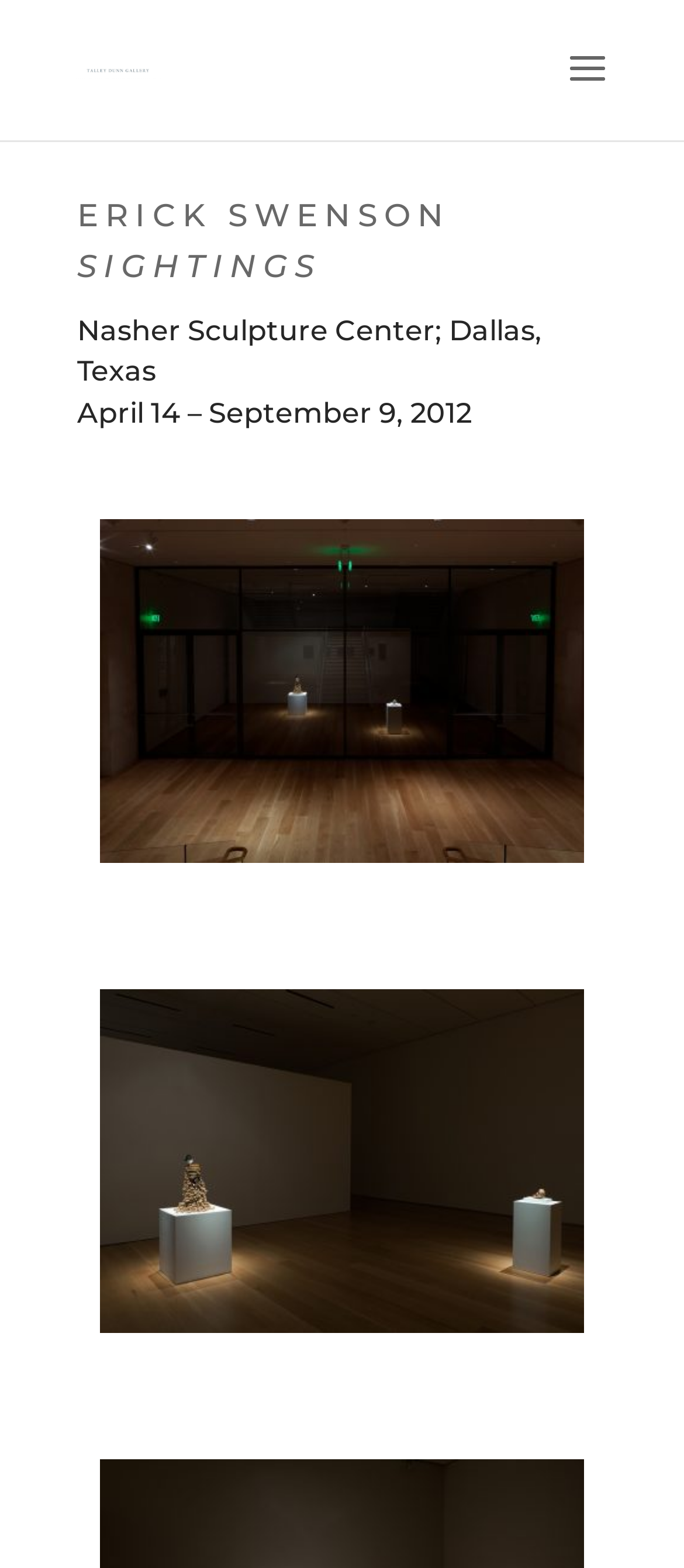What is the name of the gallery?
Based on the visual content, answer with a single word or a brief phrase.

Talley Dunn Gallery